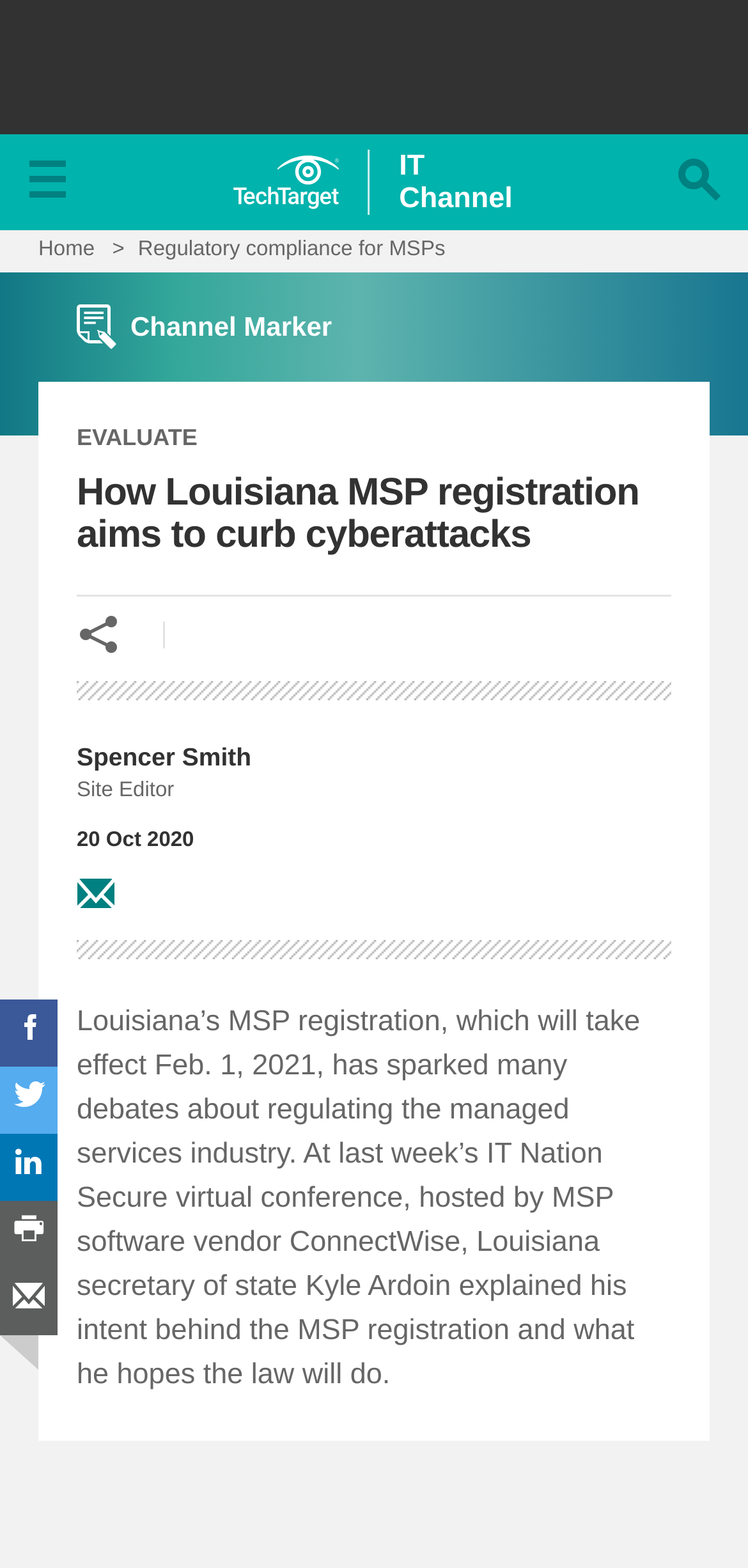What is the name of the website? Please answer the question using a single word or phrase based on the image.

Channel Marker